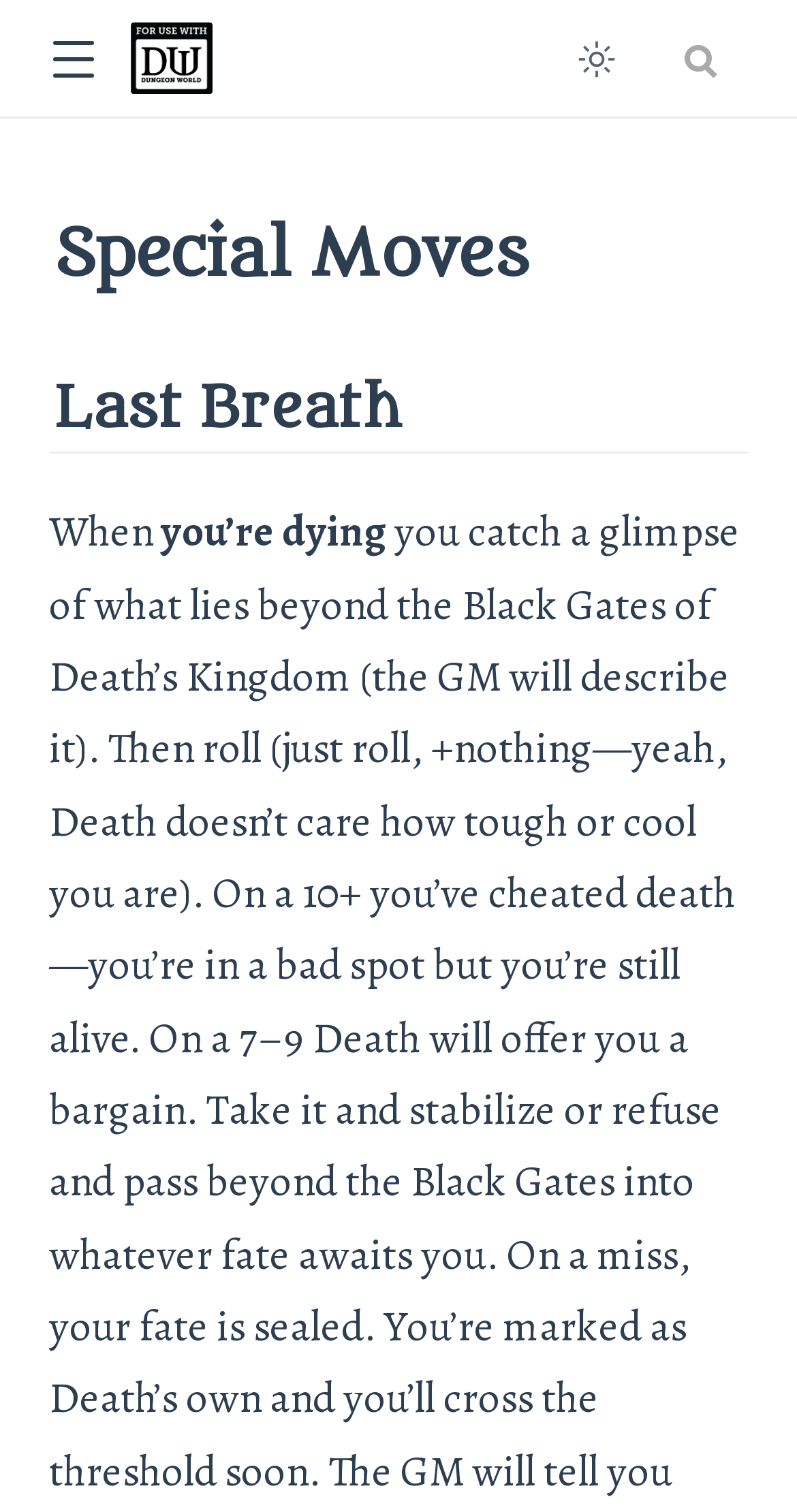What is the current mode of the webpage?
Based on the screenshot, provide a one-word or short-phrase response.

Light mode